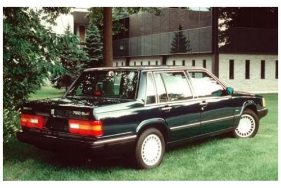Provide an in-depth description of the image you see.

The image showcases a classic 1990 Volvo 760 GLE 4 Door Sedan, highlighting its distinctive and timeless design. The vehicle is parked on a lush green lawn, surrounded by trees, which enhances its elegant silhouette. The car features a dark exterior with stylish rear lights that reflect its premium styling of that era. Its boxy shape and spacious interior reflect Volvo's commitment to safety and comfort, attributes that defined the brand in the 1990s. This model stands as a testament to the enduring legacy of Volvo's engineering and design philosophy, making it a notable classic in automotive history. The surrounding environment and the vehicle's pristine condition evoke a sense of nostalgia for automotive enthusiasts and collectors alike.